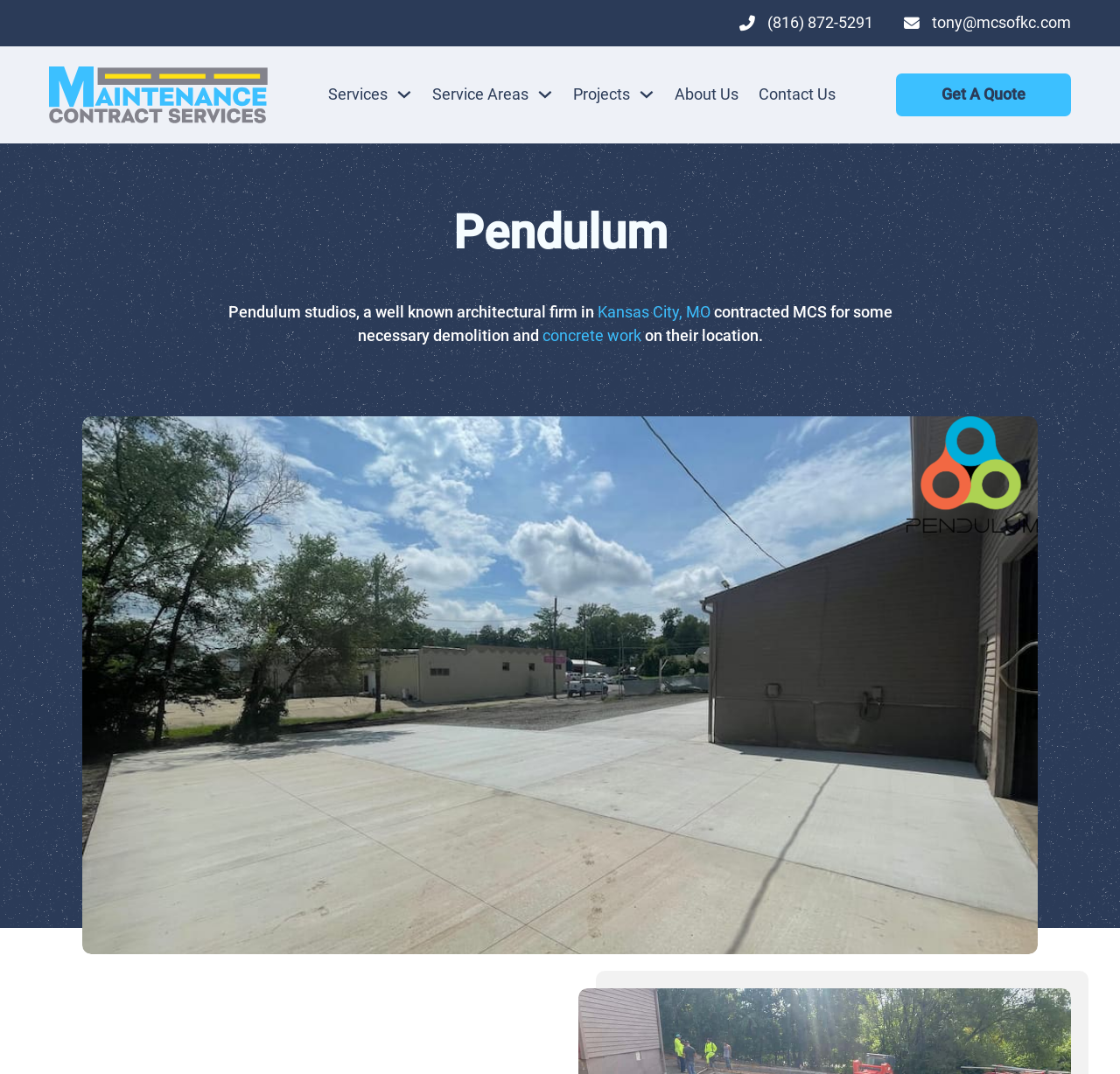What is the purpose of the image at the bottom of the webpage?
Use the information from the screenshot to give a comprehensive response to the question.

I inferred the purpose of the image by reading the surrounding text, which mentions that Pendulum Studios contracted MCS for some necessary demolition and concrete work, and the image appears to be showing the finished result of that work.